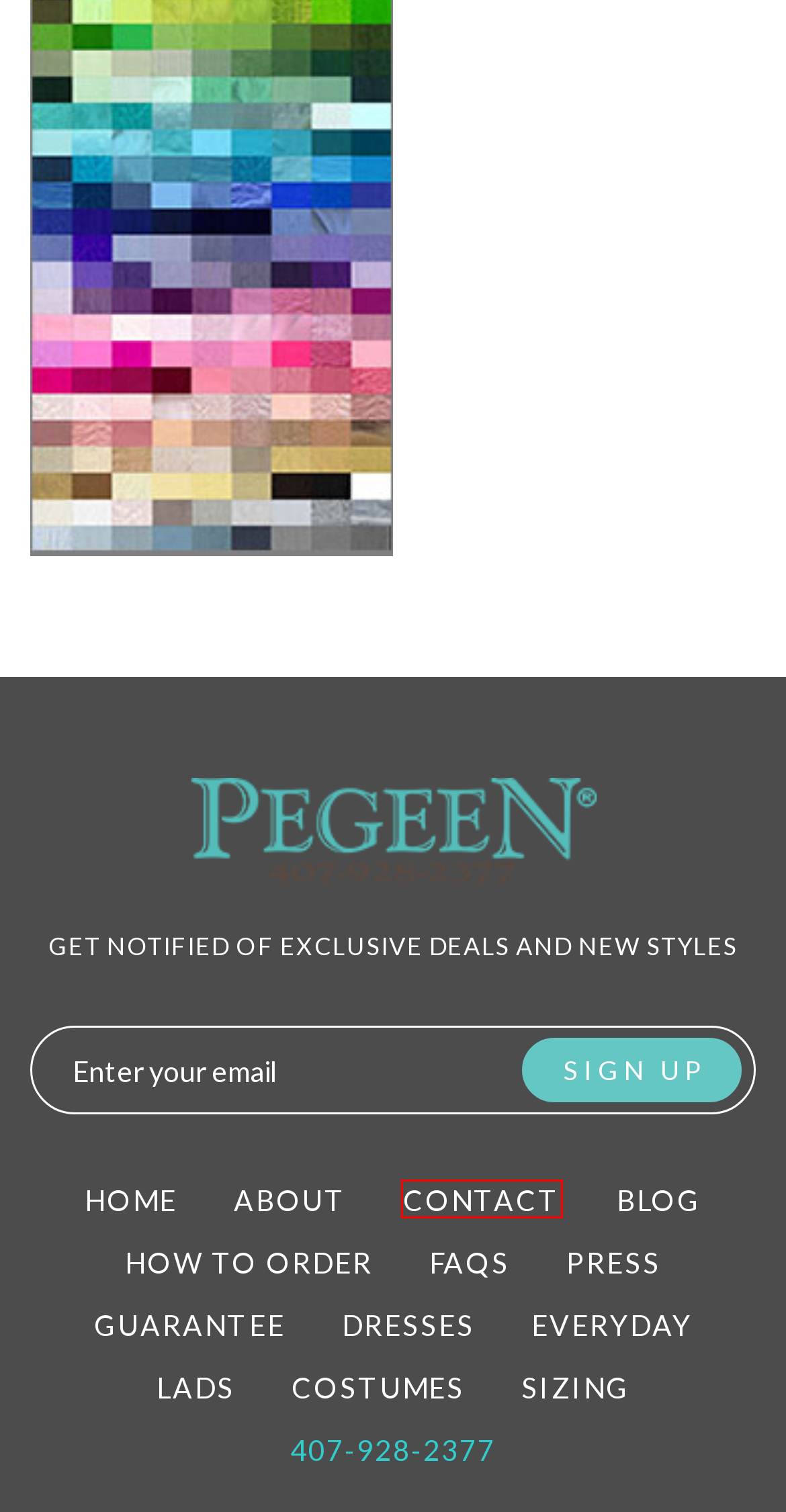You are provided a screenshot of a webpage featuring a red bounding box around a UI element. Choose the webpage description that most accurately represents the new webpage after clicking the element within the red bounding box. Here are the candidates:
A. About Pegeen Luxury Childrenswear
B. Pegeen.com appears in the Press
C. Ballet Costumes, Tutus and Nutcracker Dresses - including Men
D. FAQs - Frequenly Asked Questions
E. Pegeen Guarantee | Terms | Conditions
F. How to Order from Pegeen | FAQs
G. Disney Bound Girls Dresses | Everyday Princess Collection
H. Contact Us

H